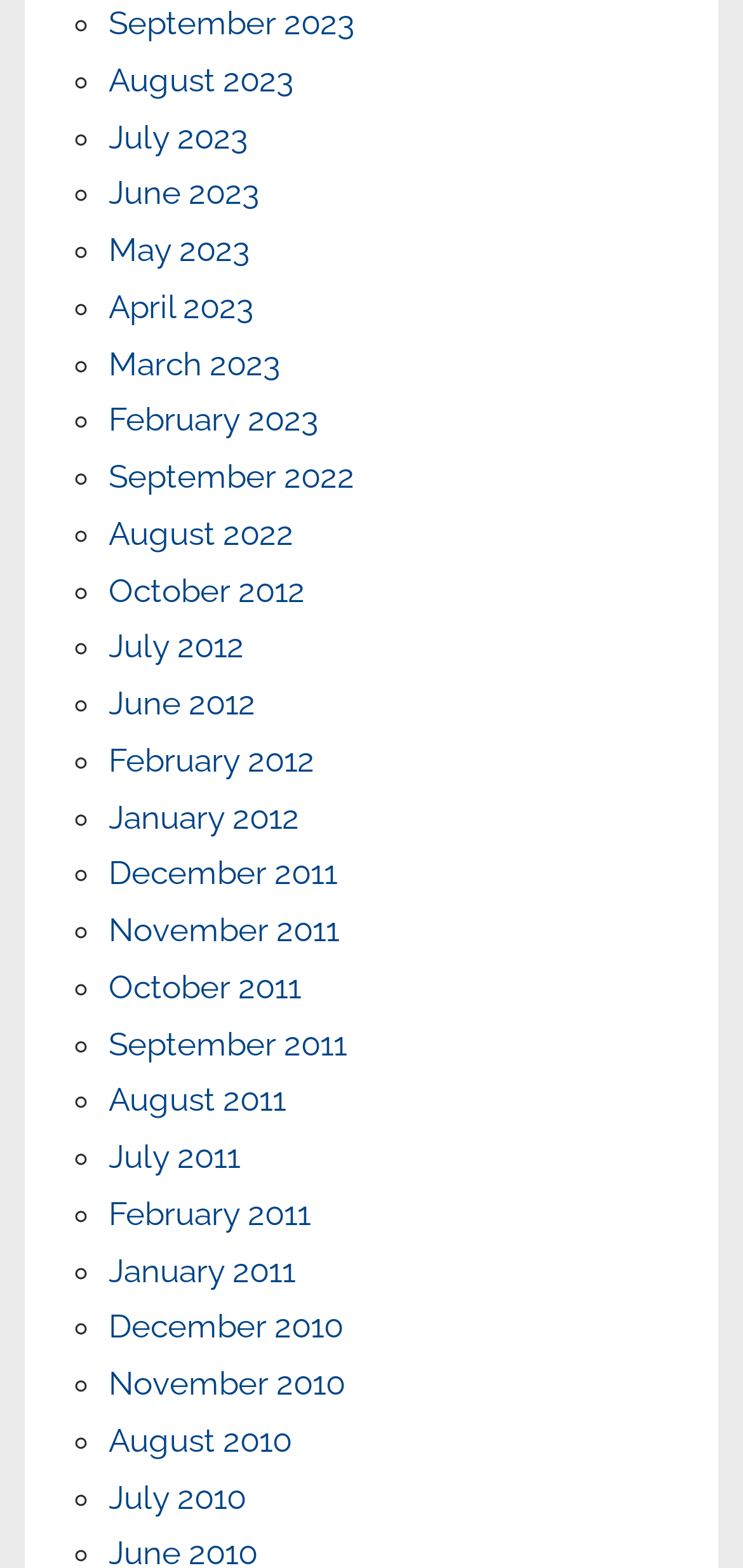How many links are on this webpage?
Using the image, answer in one word or phrase.

63